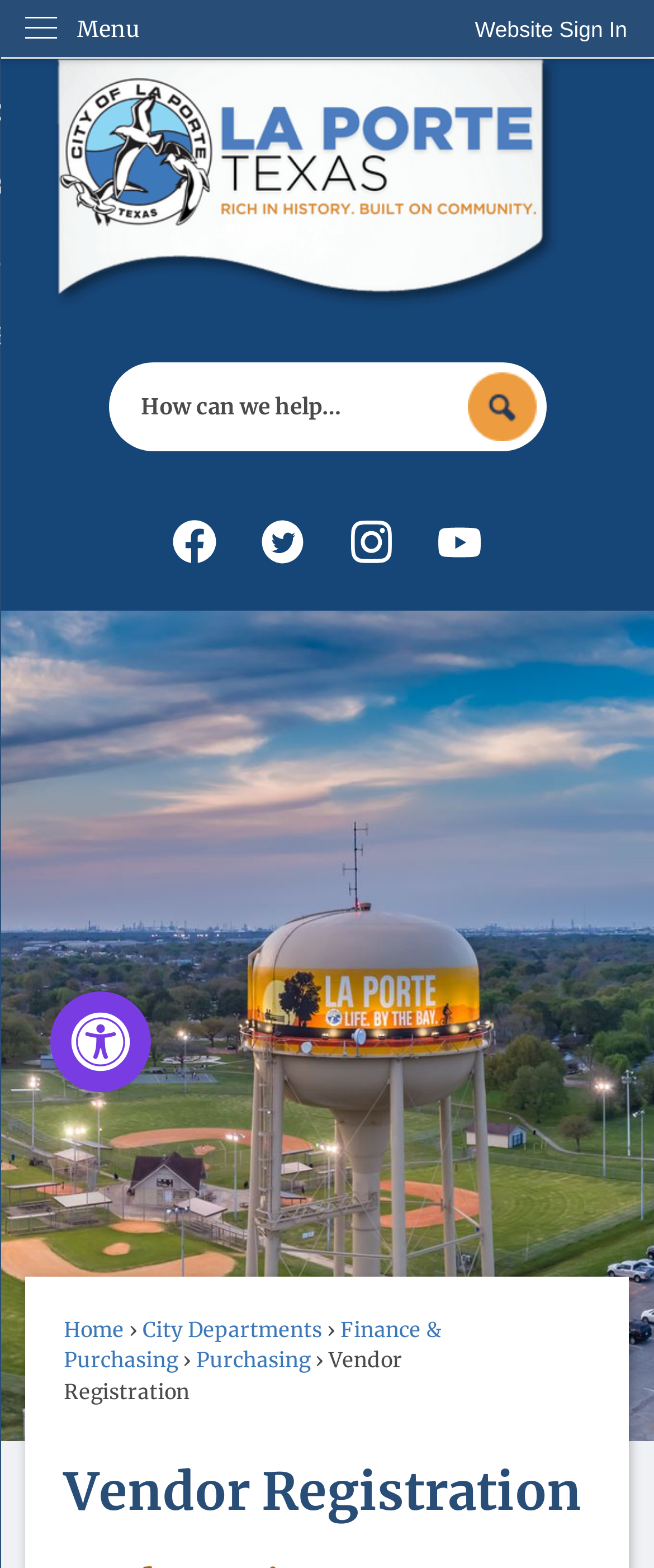Based on the element description Website Sign In, identify the bounding box coordinates for the UI element. The coordinates should be in the format (top-left x, top-left y, bottom-right x, bottom-right y) and within the 0 to 1 range.

[0.685, 0.0, 1.0, 0.037]